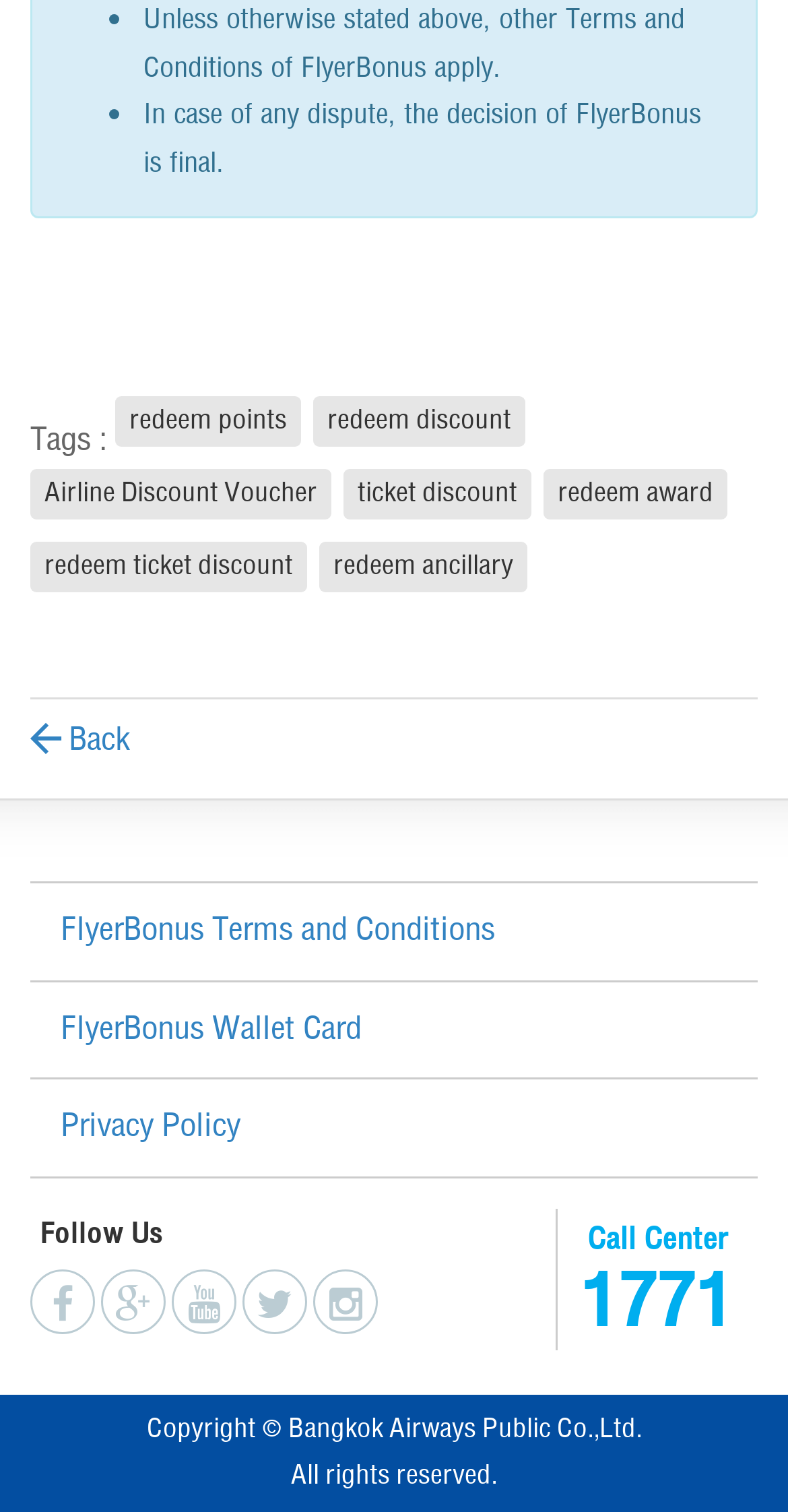Kindly determine the bounding box coordinates of the area that needs to be clicked to fulfill this instruction: "Click on redeem points".

[0.146, 0.262, 0.382, 0.295]